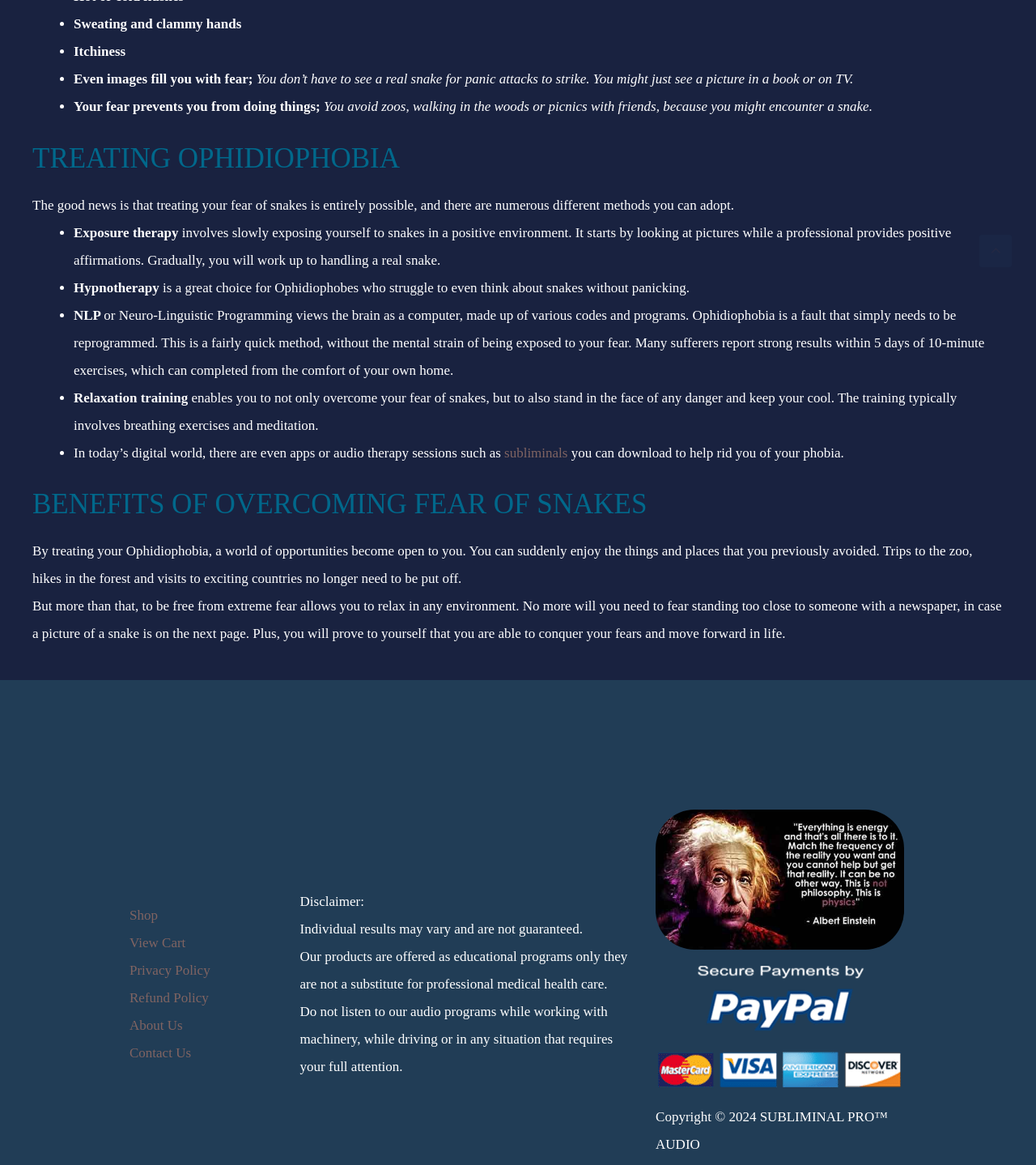Identify the bounding box coordinates of the part that should be clicked to carry out this instruction: "View Cart".

[0.125, 0.802, 0.179, 0.816]